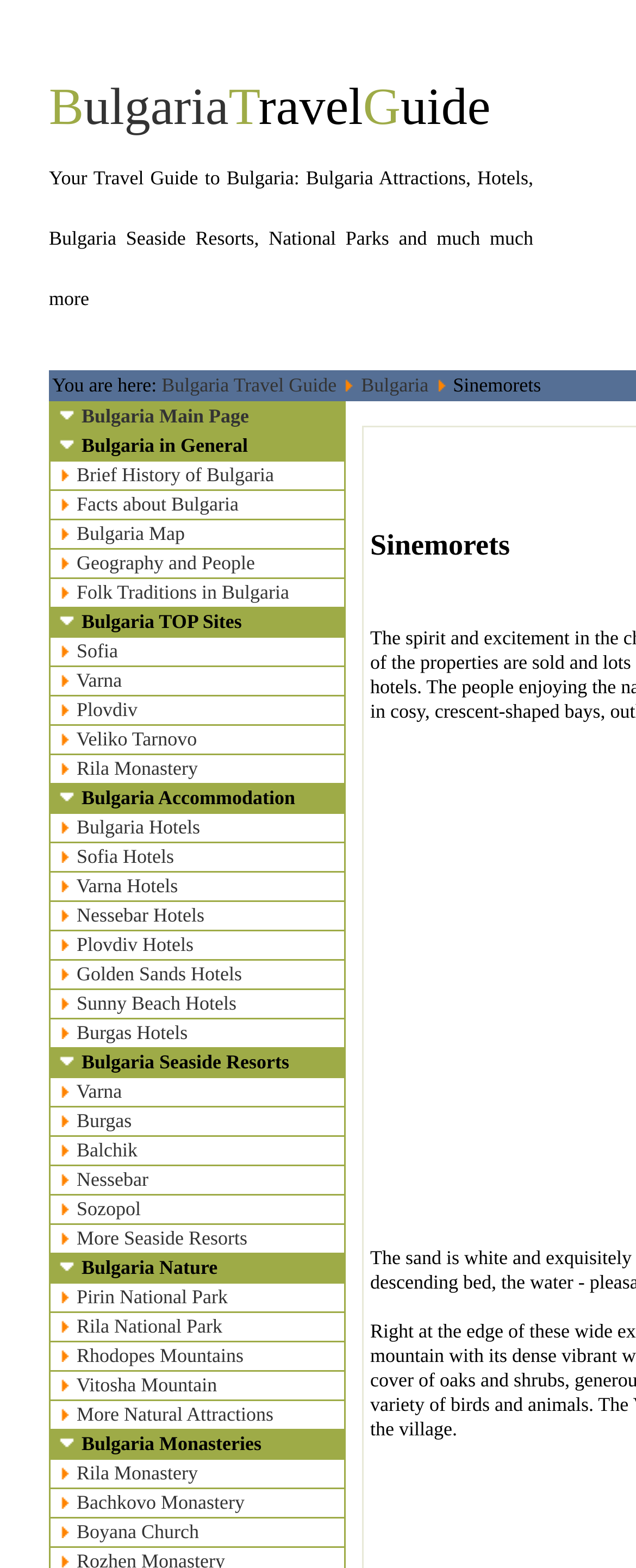Refer to the screenshot and answer the following question in detail:
What is the main topic of this webpage?

Based on the webpage structure and content, it appears that the main topic of this webpage is a travel guide for Bulgaria, providing information on attractions, hotels, seaside resorts, national parks, and more.